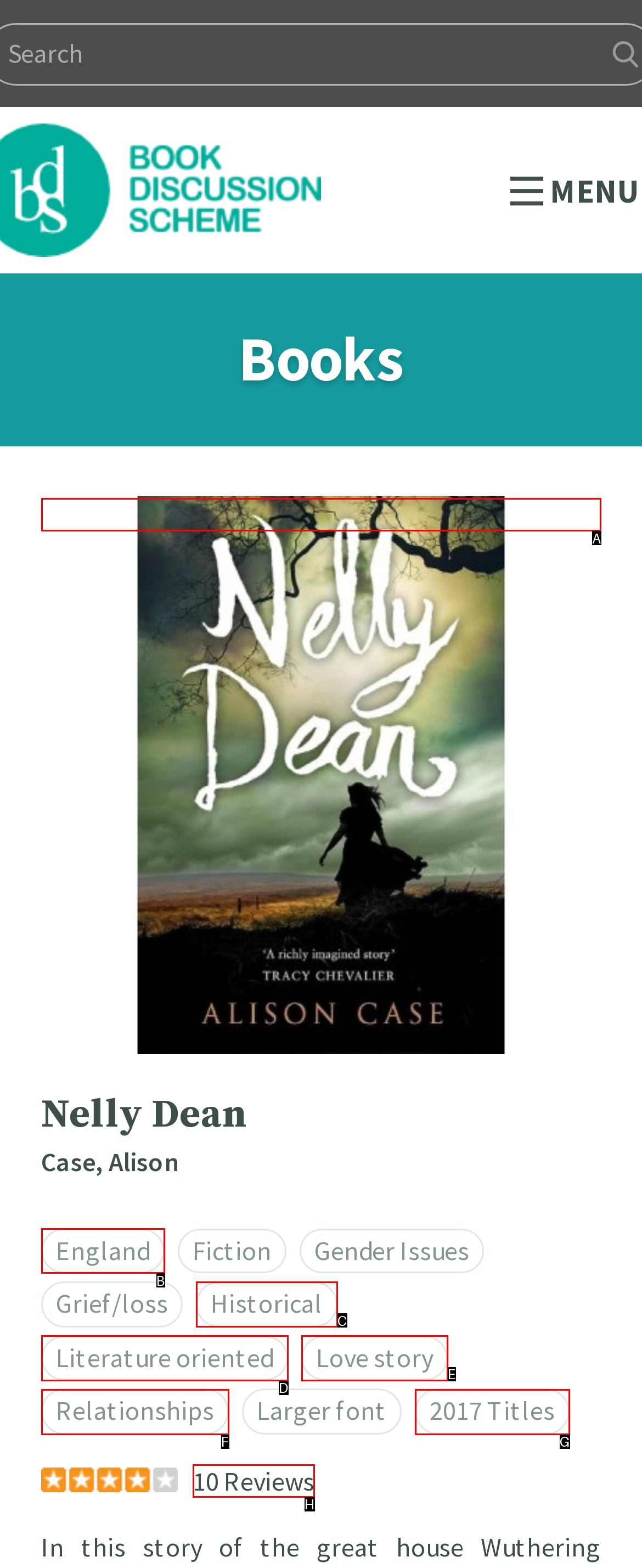Determine which HTML element matches the given description: alt="Nelly Dean" title="Nelly Dean". Provide the corresponding option's letter directly.

A